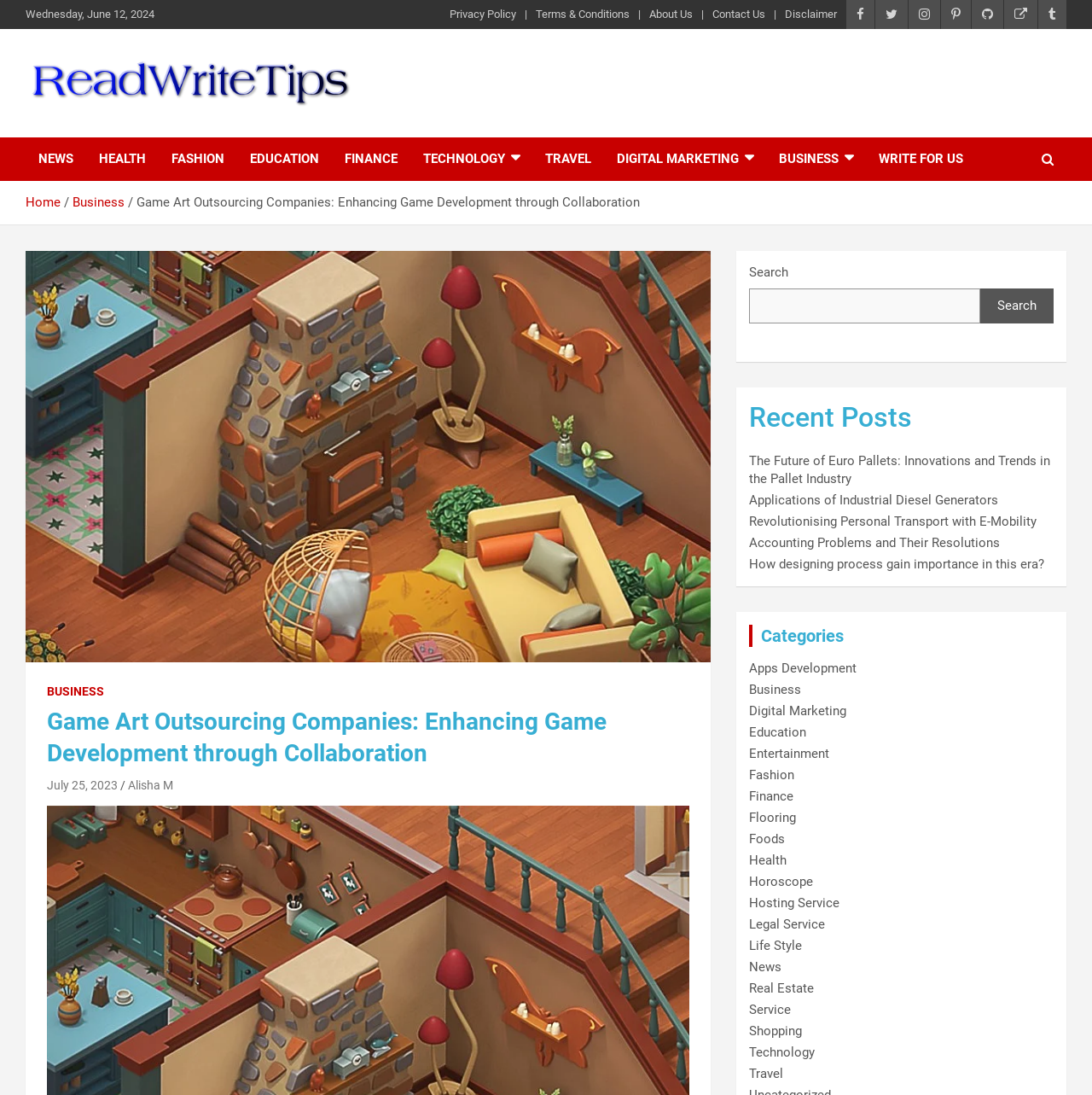How many recent posts are listed on the webpage?
Please provide a comprehensive and detailed answer to the question.

The recent posts are listed under the heading 'Recent Posts' and can be counted by looking at the links under this heading. There are 5 links, each representing a recent post.